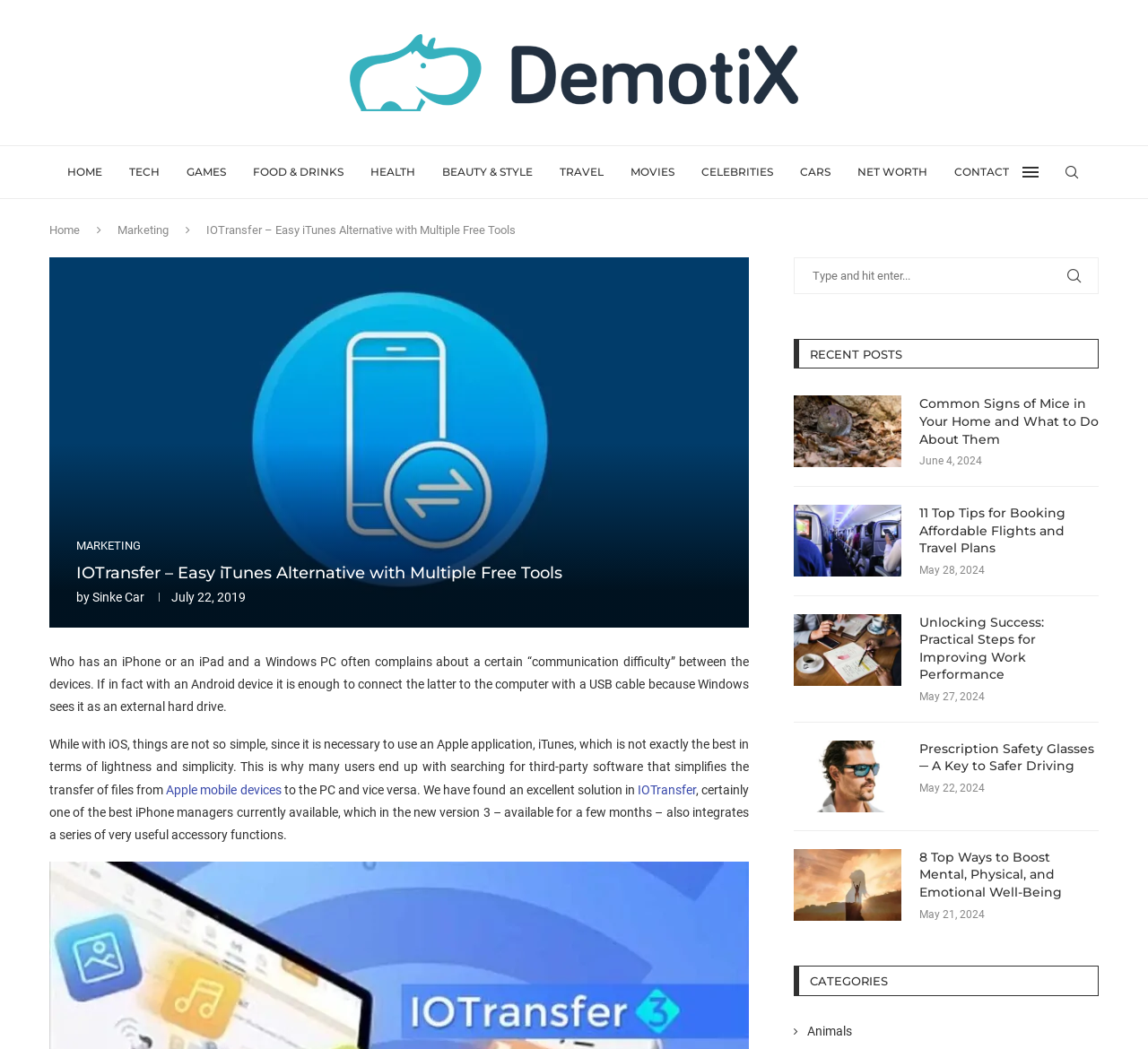What is the name of the author of the article?
Based on the visual content, answer with a single word or a brief phrase.

Sinke Car